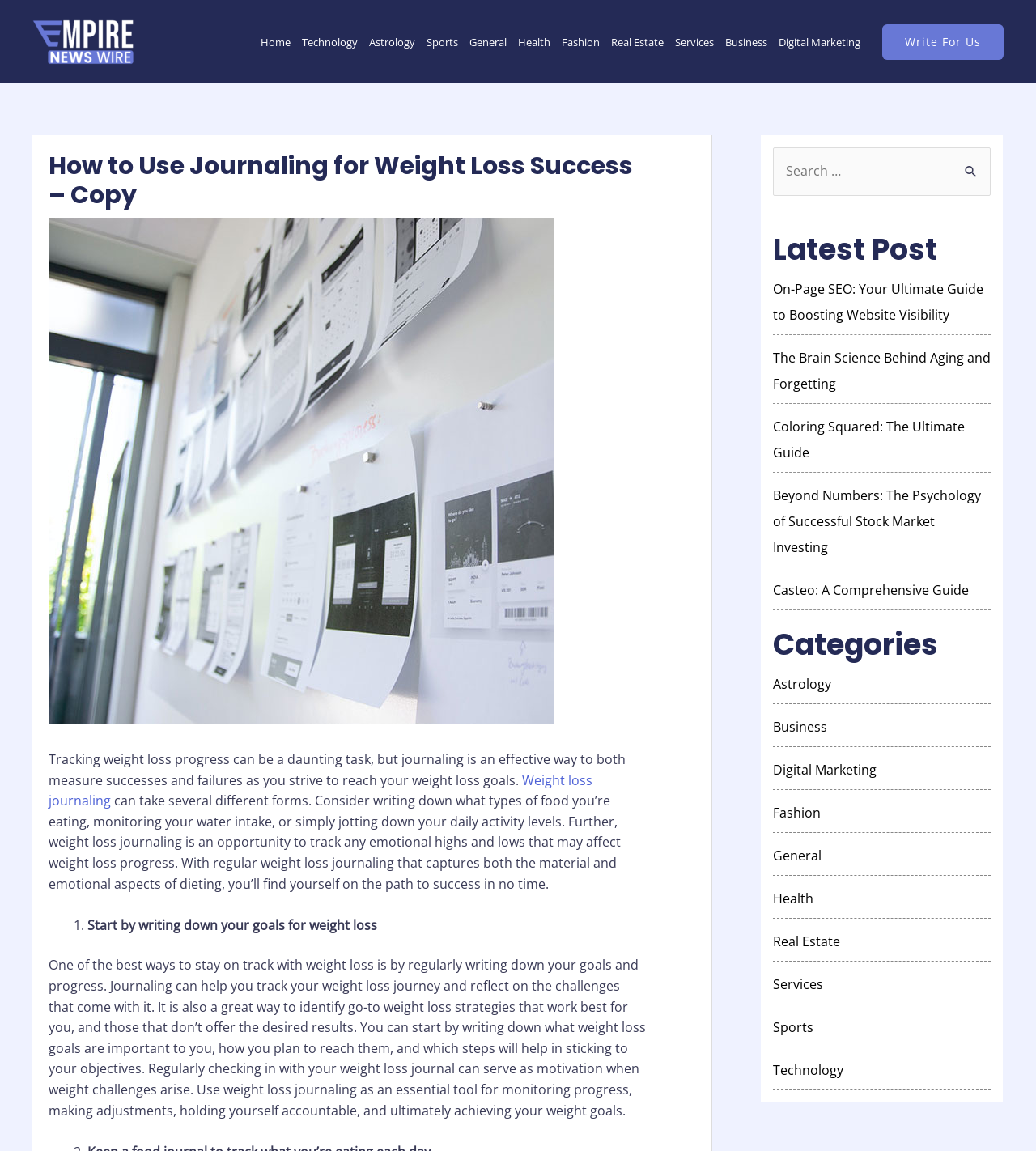Using the webpage screenshot, find the UI element described by alt="empire news wire". Provide the bounding box coordinates in the format (top-left x, top-left y, bottom-right x, bottom-right y), ensuring all values are floating point numbers between 0 and 1.

[0.031, 0.027, 0.172, 0.043]